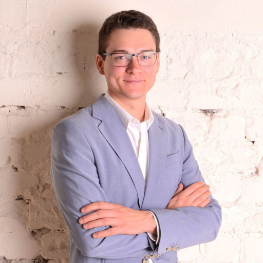Create a detailed narrative that captures the essence of the image.

The image features a professional individual standing confidently against a textured white wall, wearing a light blue blazer over a white shirt. The person has short dark hair and is sporting glasses, with arms crossed in a relaxed yet assertive pose. This portrayal exudes a sense of professionalism and approachability, aligning well with themes often associated with expertise in digital marketing and user experience design, as highlighted in the accompanying content about User Experience (UX) design processes. The visual representation complements the overall message of the subject's professionalism and credibility in the digital landscape.